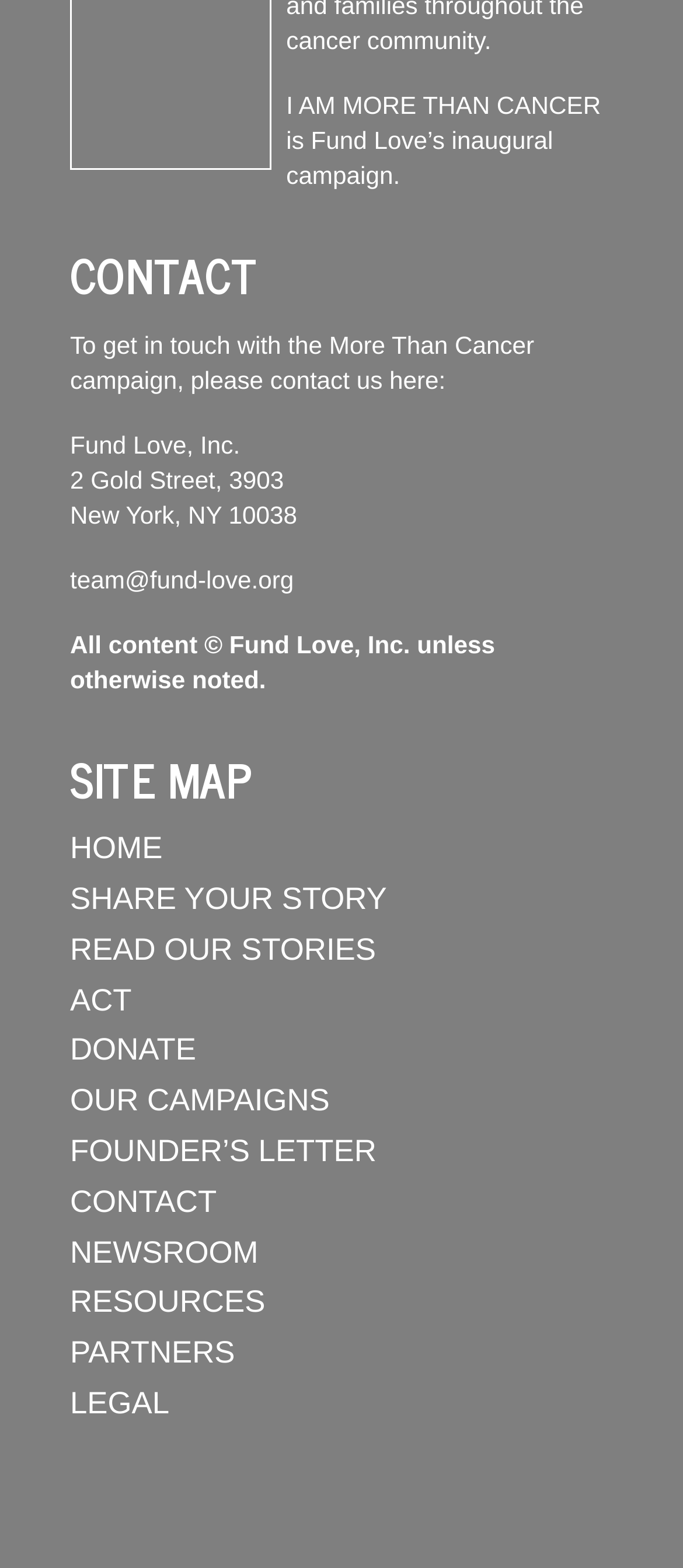Please find the bounding box for the following UI element description. Provide the coordinates in (top-left x, top-left y, bottom-right x, bottom-right y) format, with values between 0 and 1: Resources

[0.103, 0.819, 0.388, 0.841]